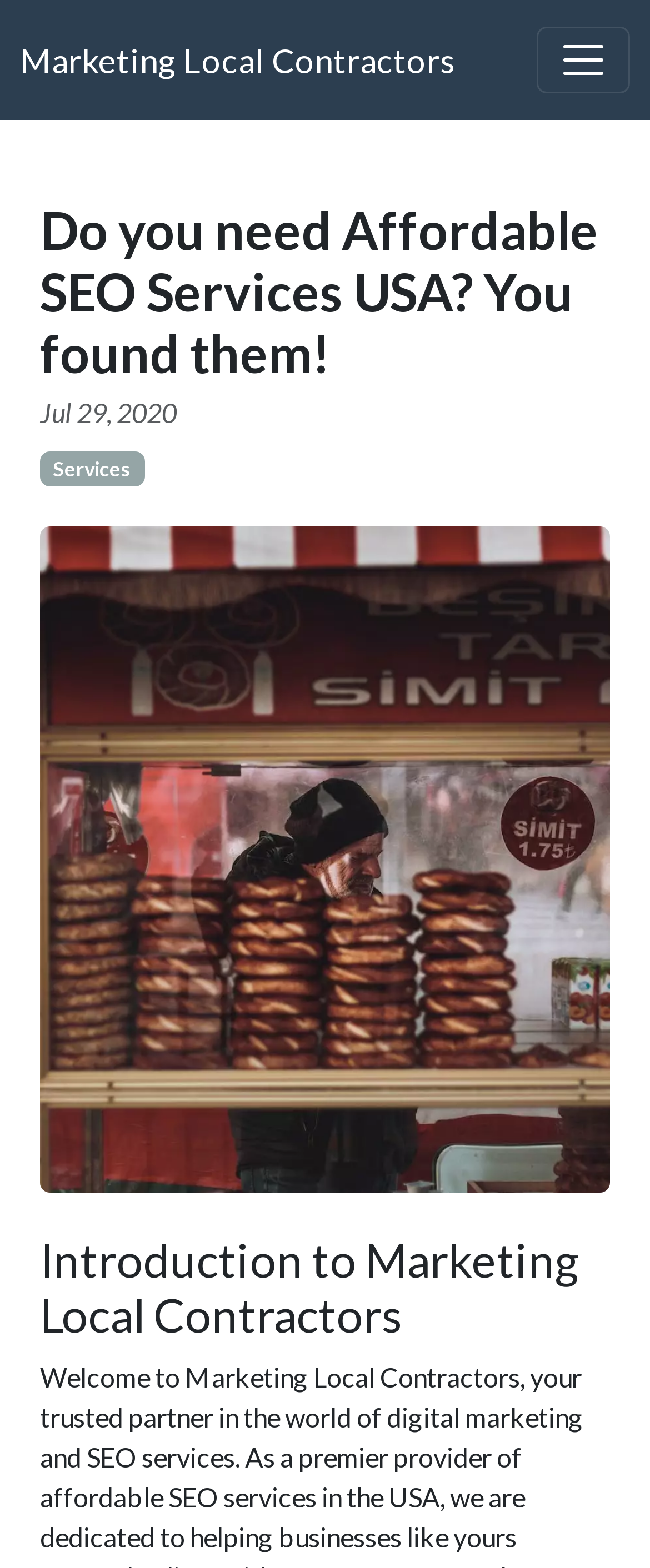Generate a comprehensive description of the webpage.

The webpage is about Marketing Local Contractors, a company offering affordable SEO services in the USA. At the top left of the page, there is a link to the company's name, "Marketing Local Contractors". Next to it, on the top right, is a button labeled "Toggle navigation" that controls a navigation menu.

Below the top section, there is a header area that spans the entire width of the page. Within this header, there is a prominent heading that reads "Do you need Affordable SEO Services USA? You found them!" followed by a date, "Jul 29, 2020". To the right of the date is a link labeled "Services".

Below the header area, there is a large figure that occupies most of the page's width, containing an image. Above the image, there is a heading that introduces the company, "Introduction to Marketing Local Contractors".